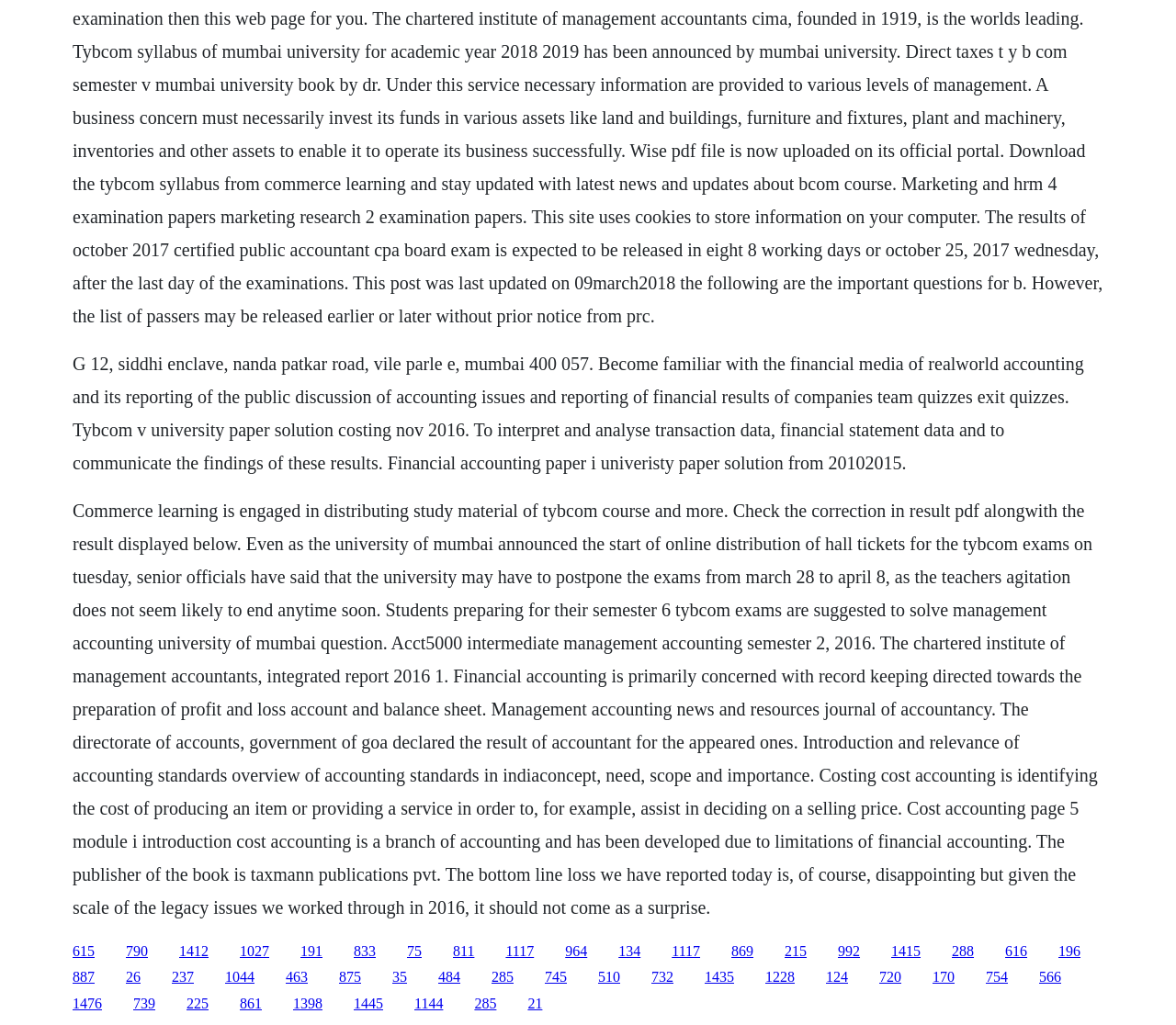How many links are present on the webpage?
From the image, provide a succinct answer in one word or a short phrase.

40